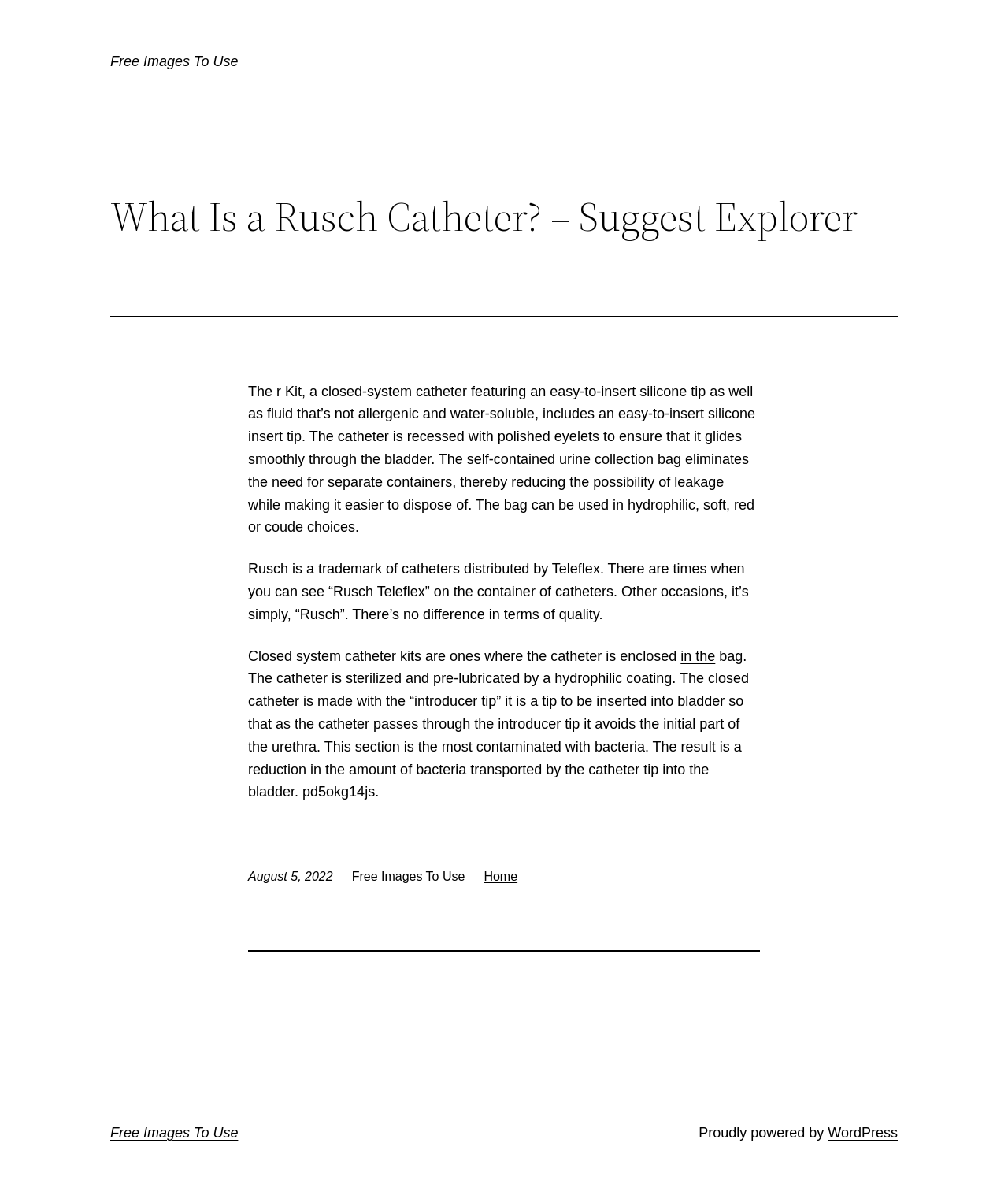Utilize the details in the image to thoroughly answer the following question: What is the benefit of using a closed system catheter kit?

The webpage explains that the closed system catheter kit reduces the amount of bacteria transported by the catheter tip into the bladder, making it a more hygienic option.